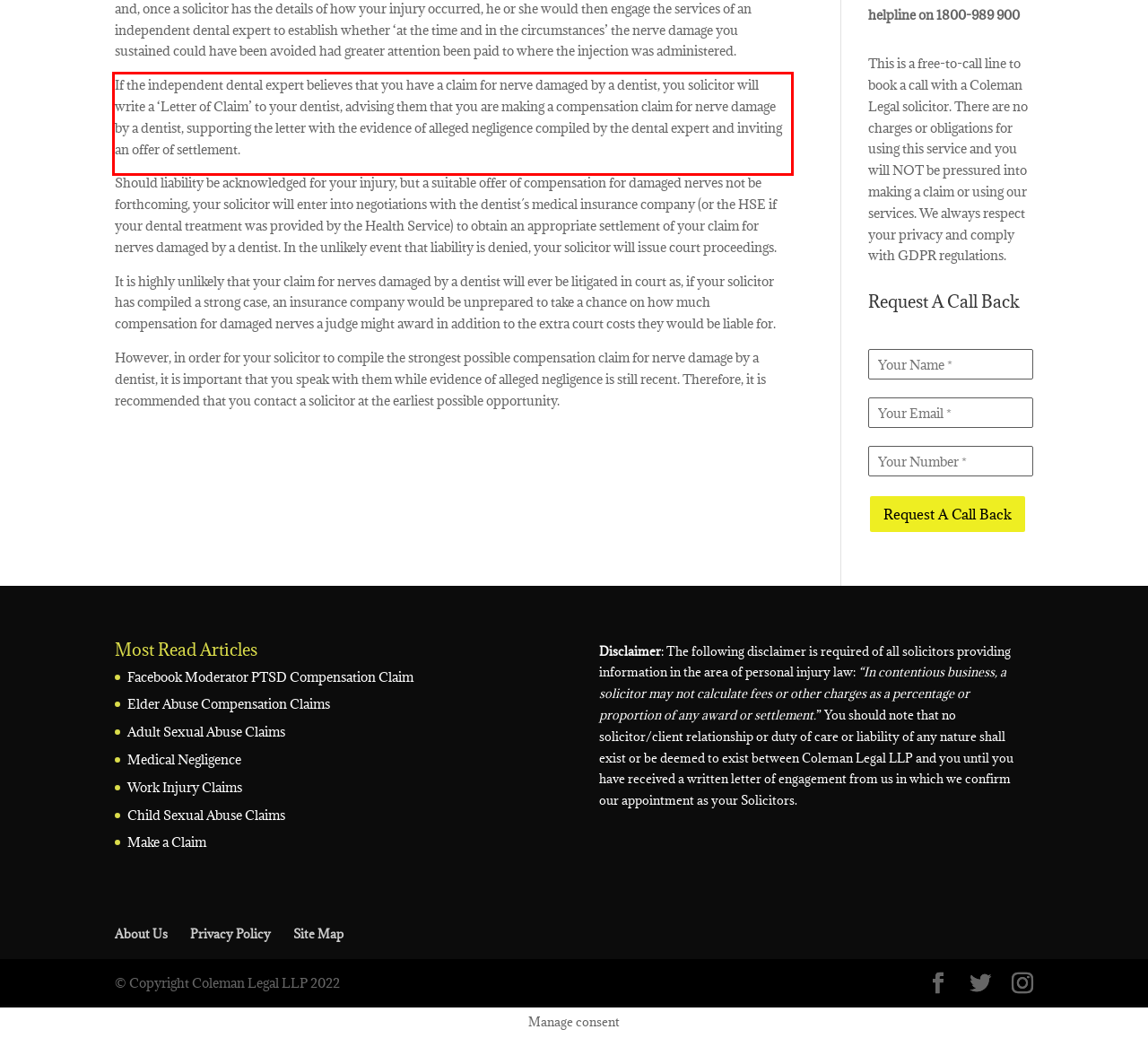Please perform OCR on the UI element surrounded by the red bounding box in the given webpage screenshot and extract its text content.

If the independent dental expert believes that you have a claim for nerve damaged by a dentist, you solicitor will write a ‘Letter of Claim’ to your dentist, advising them that you are making a compensation claim for nerve damage by a dentist, supporting the letter with the evidence of alleged negligence compiled by the dental expert and inviting an offer of settlement.